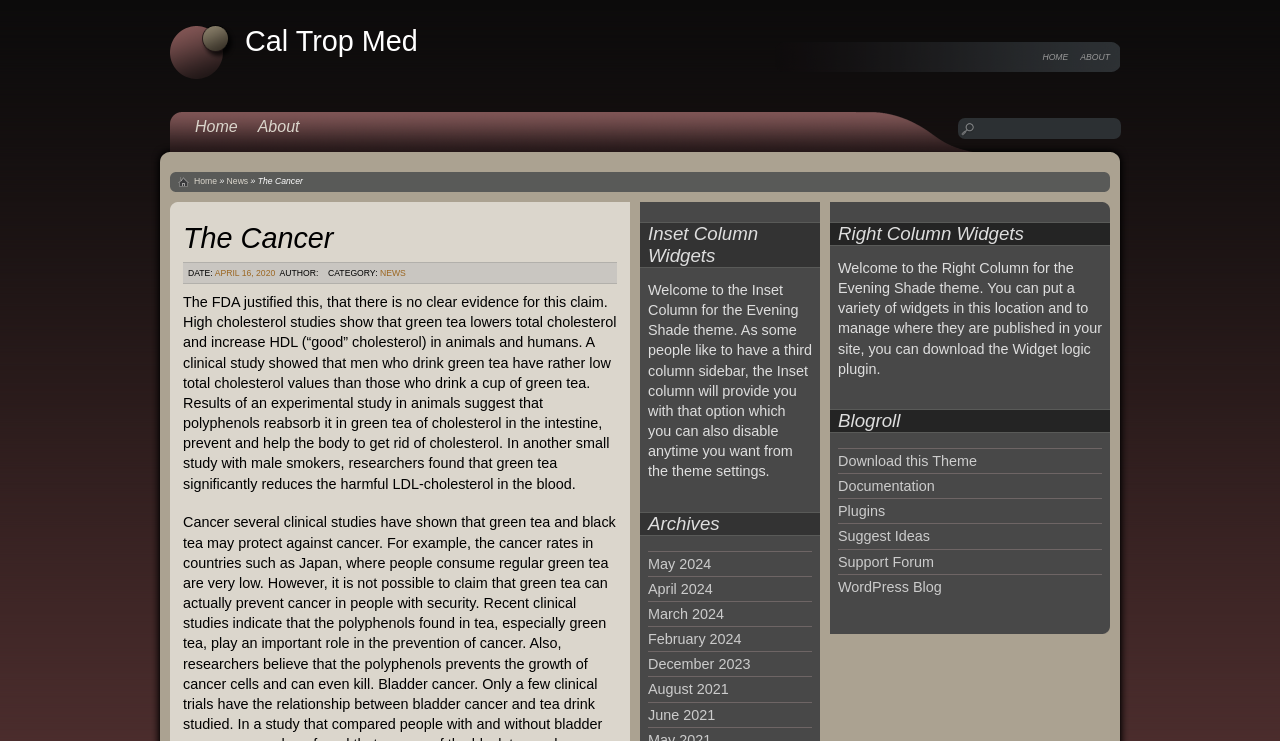Refer to the image and answer the question with as much detail as possible: What is the topic of the article?

The topic of the article can be inferred from the text content of the webpage, specifically the paragraph that starts with 'The FDA justified this, that there is no clear evidence for this claim.' which discusses the relationship between green tea and cholesterol.